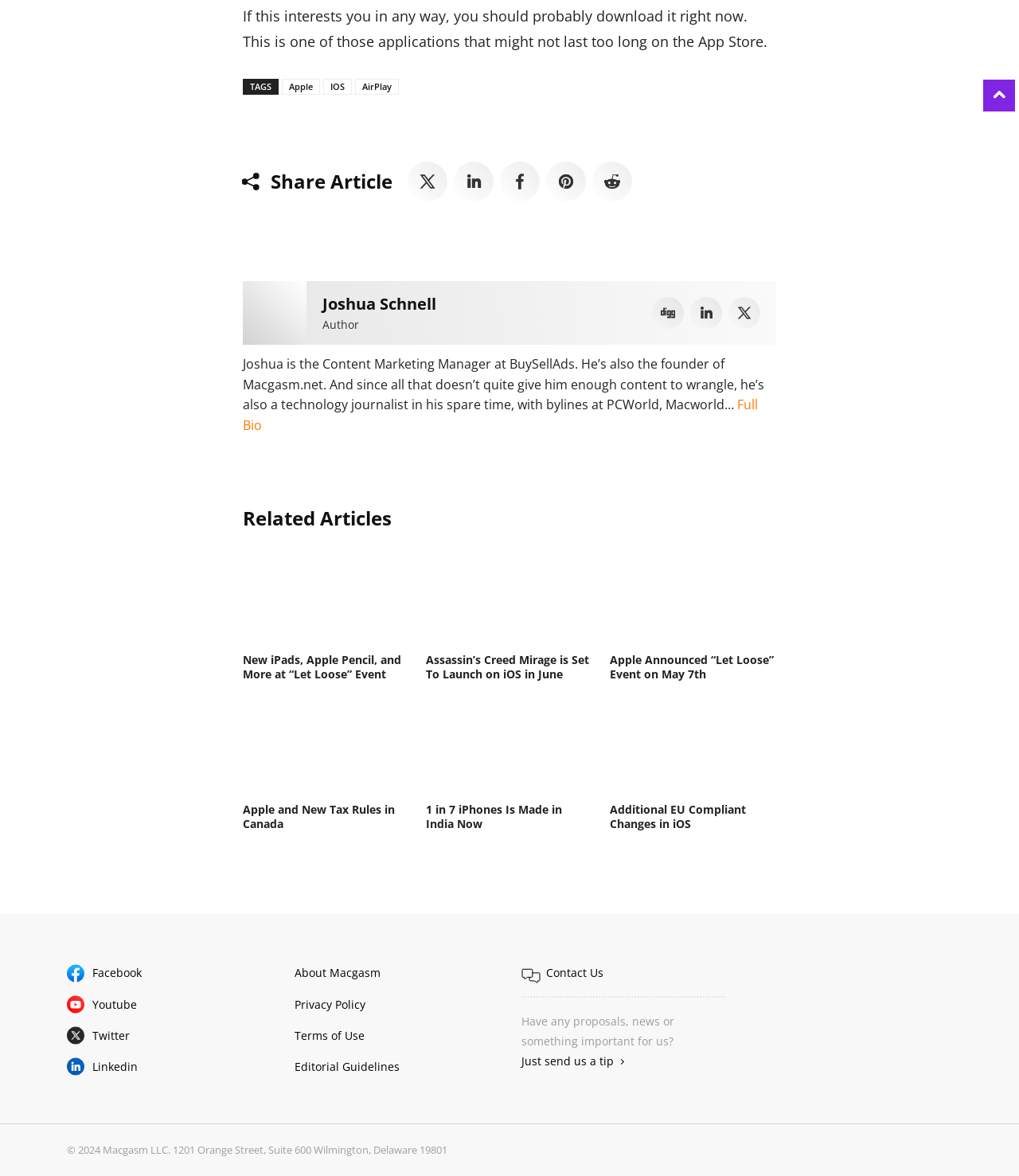Please identify the coordinates of the bounding box that should be clicked to fulfill this instruction: "Read the full bio of Joshua Schnell".

[0.238, 0.337, 0.744, 0.369]